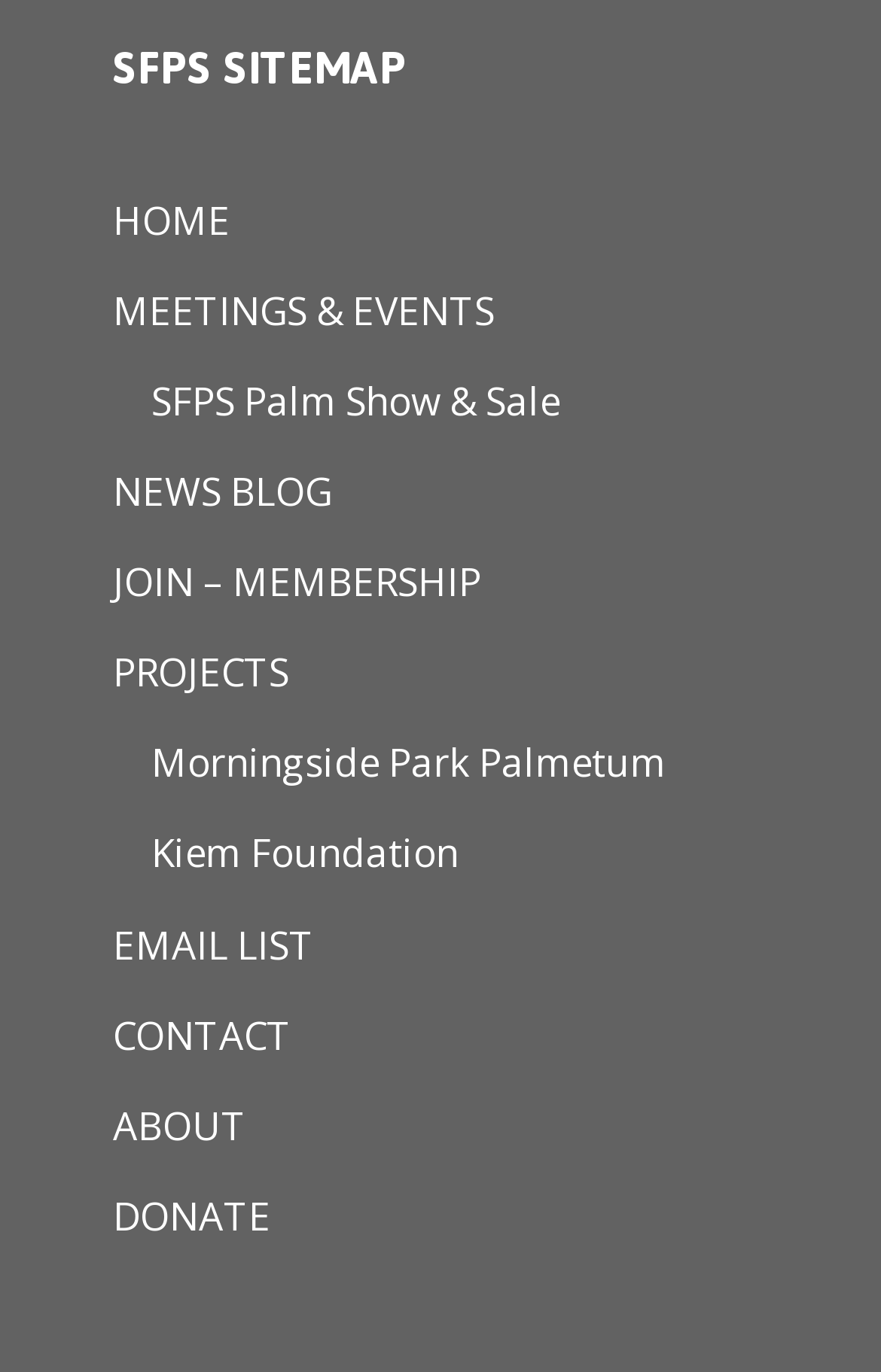What is the purpose of the 'JOIN – MEMBERSHIP' link?
Can you offer a detailed and complete answer to this question?

The link 'JOIN – MEMBERSHIP' is likely to be used to join the organization, as it is a common pattern on websites to have a membership or join link for users to become a part of the organization.